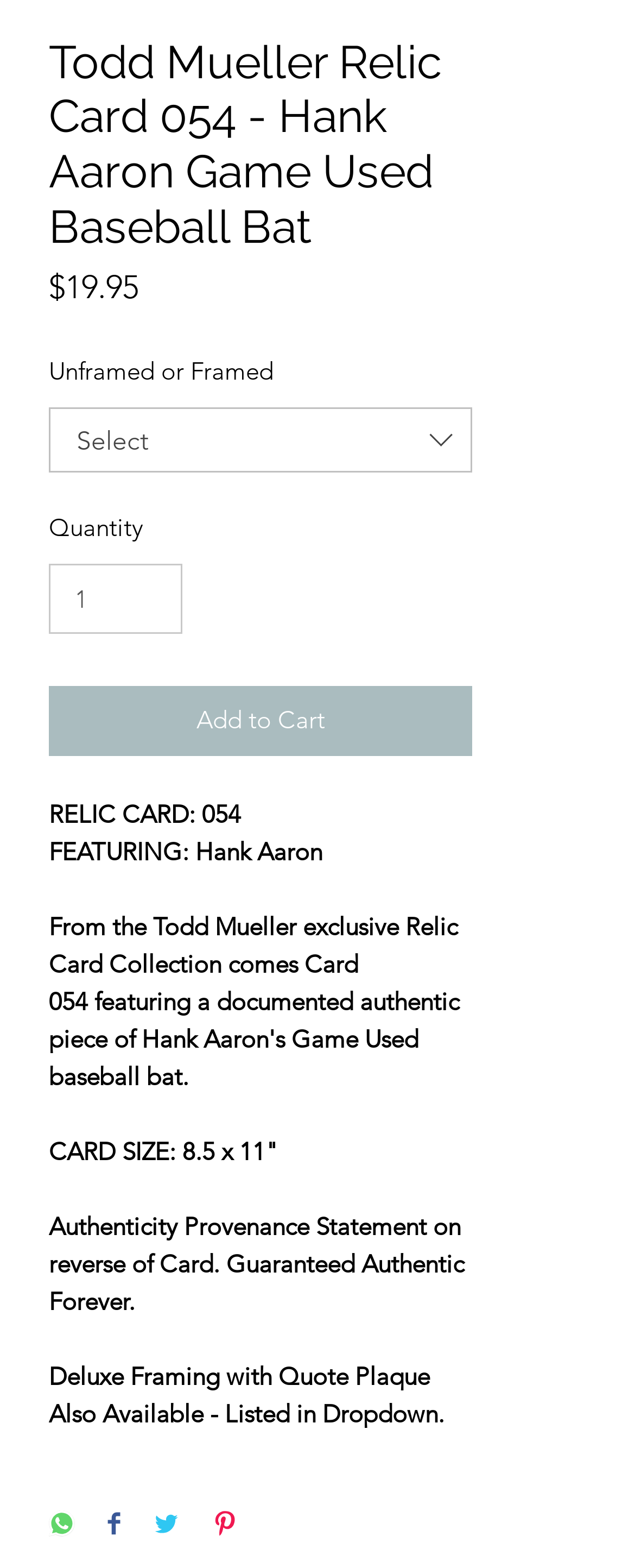Please provide a one-word or short phrase answer to the question:
What is the size of the relic card?

8.5 x 11